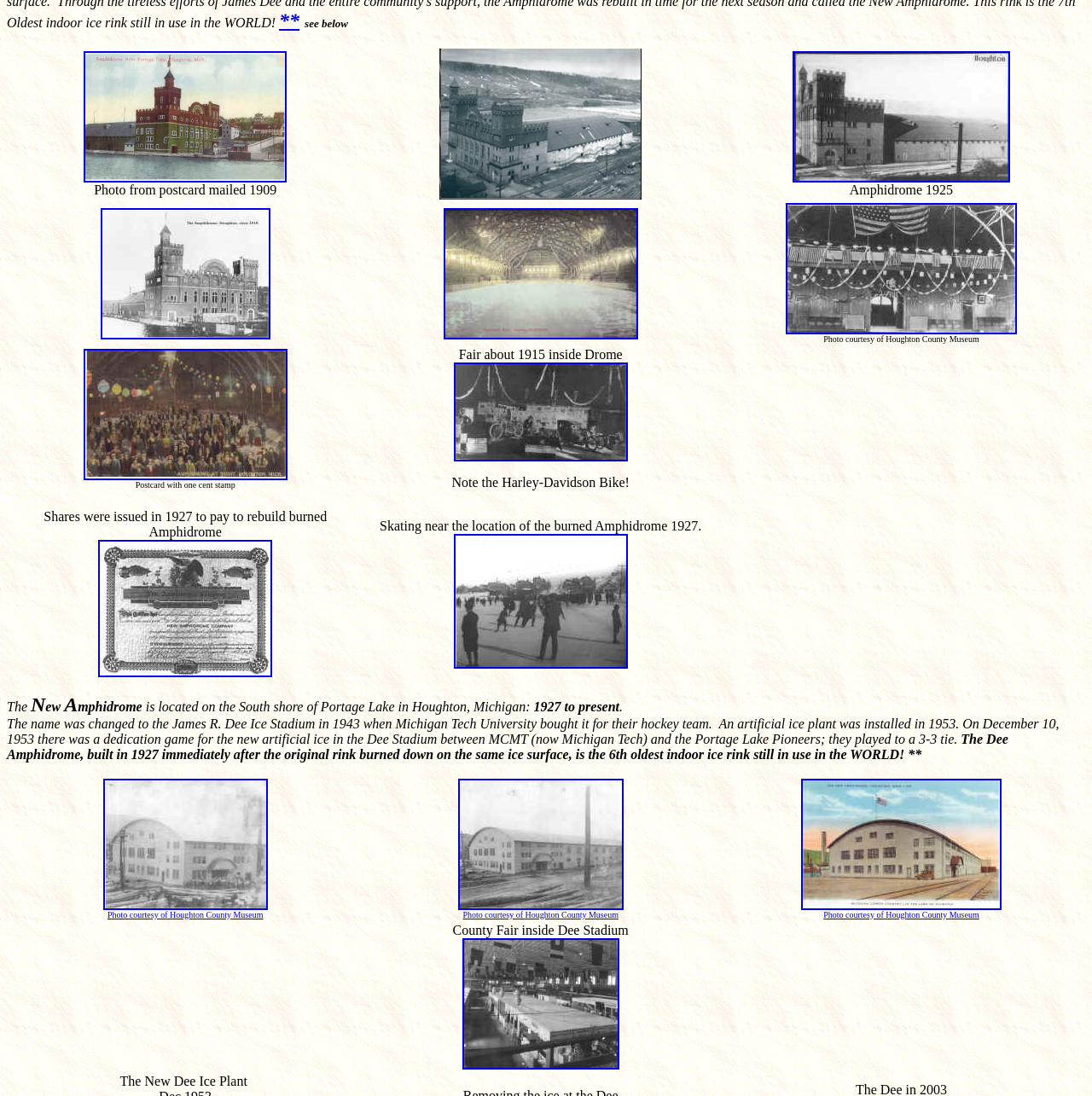What is the year when the original rink burned down?
Use the image to give a comprehensive and detailed response to the question.

The year when the original rink burned down is mentioned in the text as '1927 immediately after the original rink burned down on the same ice surface'.